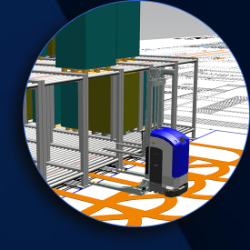Give a comprehensive caption for the image.

The image depicts a detailed 3D visualization of an automated warehouse logistics system. In the scene, a robotic warehouse vehicle, characterized by its blue and gray design, is positioned next to structured shelving units that hold various materials. The surrounding layout features intricate pathway designs, indicating the flow of goods within the storage environment. This sophisticated representation is part of a simulation aimed at optimizing warehouse processes, illustrating how advanced technology and simulation tools can enhance the efficiency and effectiveness of storage systems. The integration of such simulations is essential for validating throughput in various types of warehouses, supporting better planning decisions and operational management.